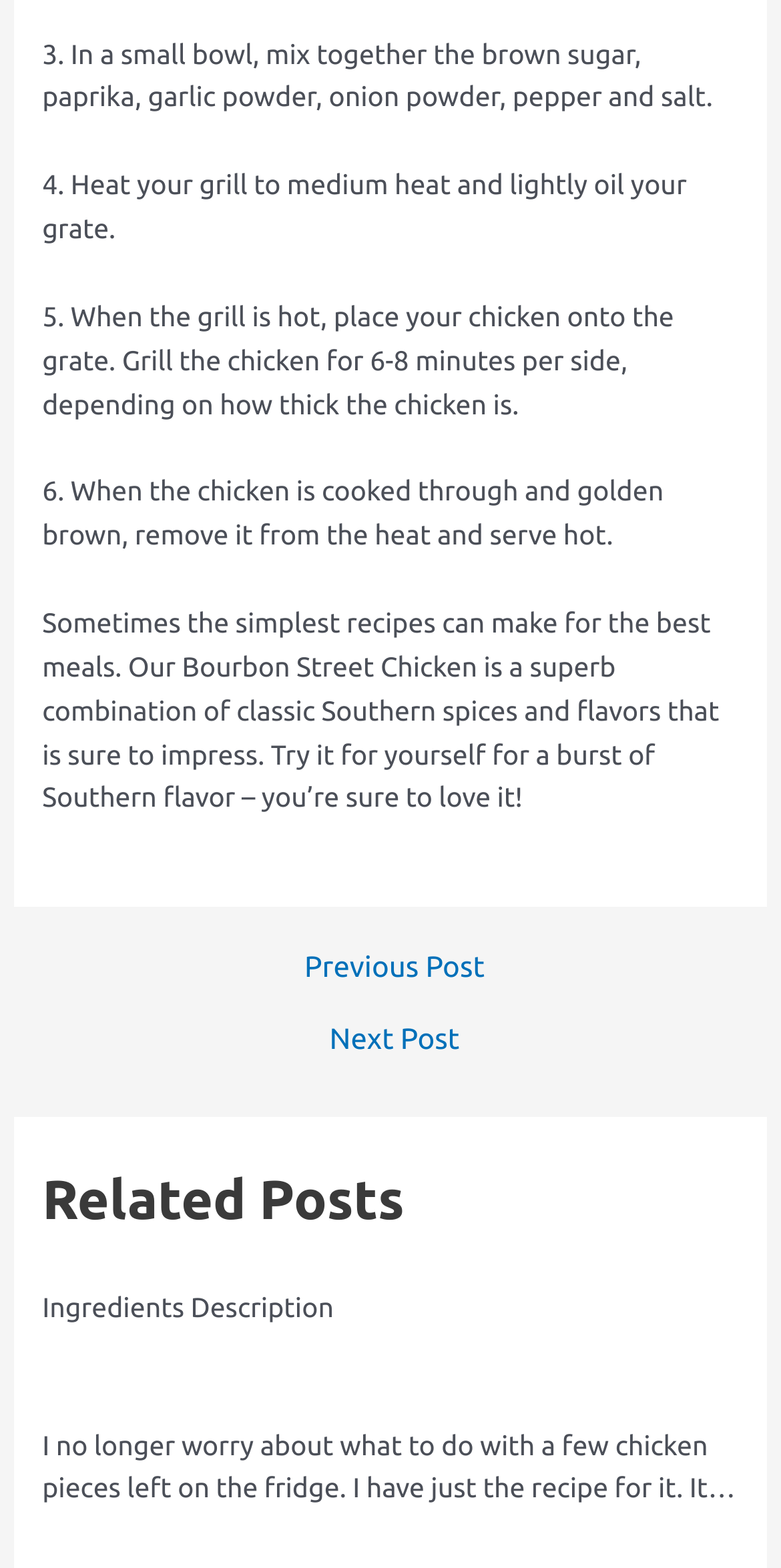What is the recipe described in this webpage?
Please answer the question with a detailed response using the information from the screenshot.

Based on the text content of the webpage, it appears to be a recipe webpage, and the recipe described is Bourbon Street Chicken, which is a combination of classic Southern spices and flavors.